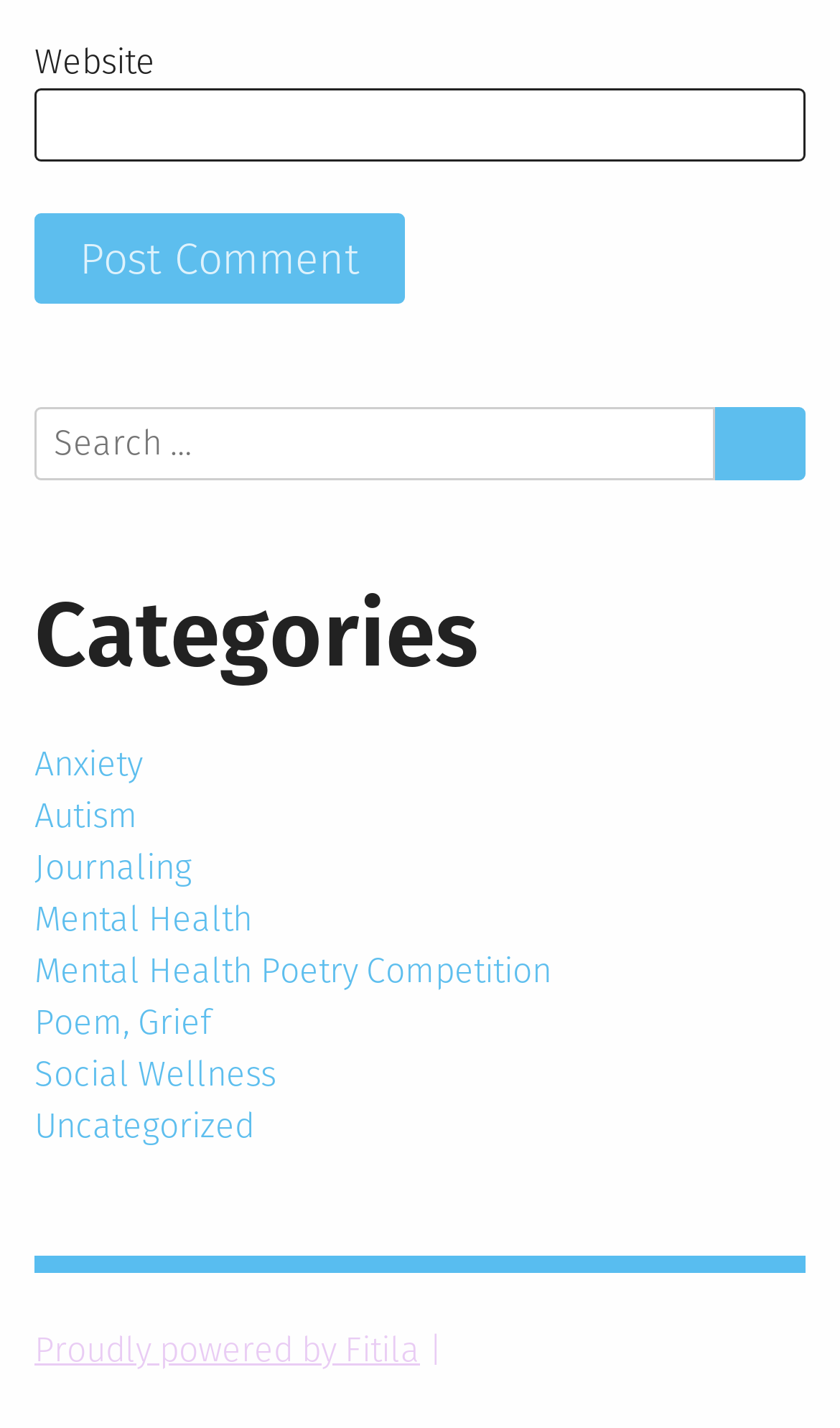Answer the question with a brief word or phrase:
How many categories are listed on the page?

11